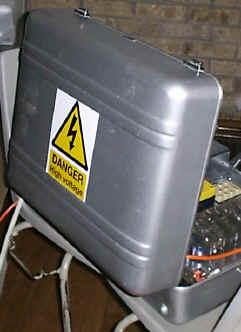Provide a comprehensive description of the image.

The image depicts a metallic enclosure, likely an electrical device, prominently featuring a warning label. The label bears a bold yellow triangle with a lightning bolt symbol, accompanied by the word "DANGER" and the phrase "HIGH VOLTAGE" in clear, legible text. This serves as a crucial safety precaution, alerting individuals to the potential hazards associated with the device. The enclosure is placed on a surface that suggests it might be part of a larger setup, possibly related to electrical experiments or machinery. The background appears to be a brick wall, providing a rustic contrast to the metallic elements in the foreground. The overall composition emphasizes the importance of electrical safety in environments where high voltage is present.